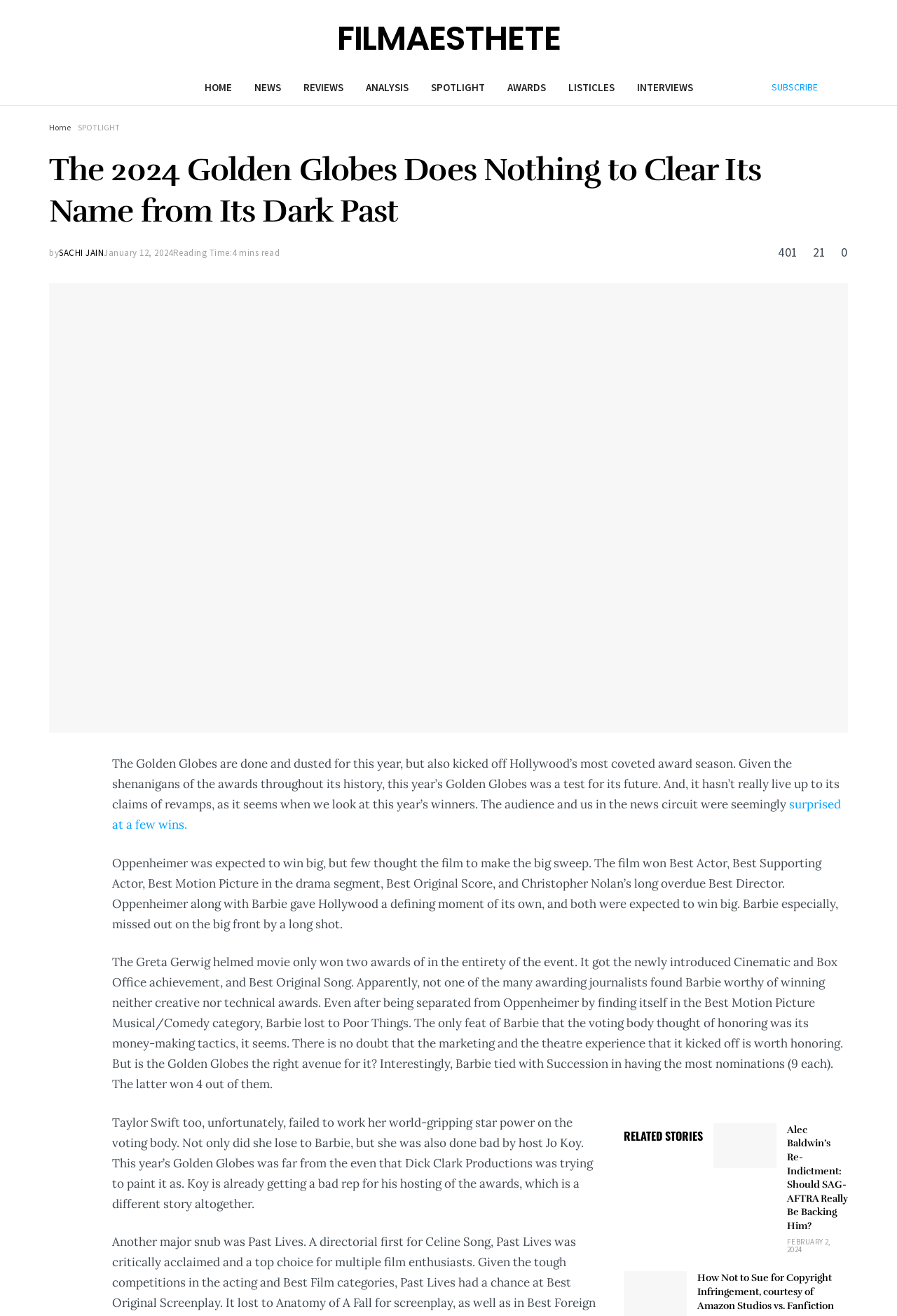Find and specify the bounding box coordinates that correspond to the clickable region for the instruction: "Click on FILMAESTHETE".

[0.376, 0.011, 0.624, 0.042]